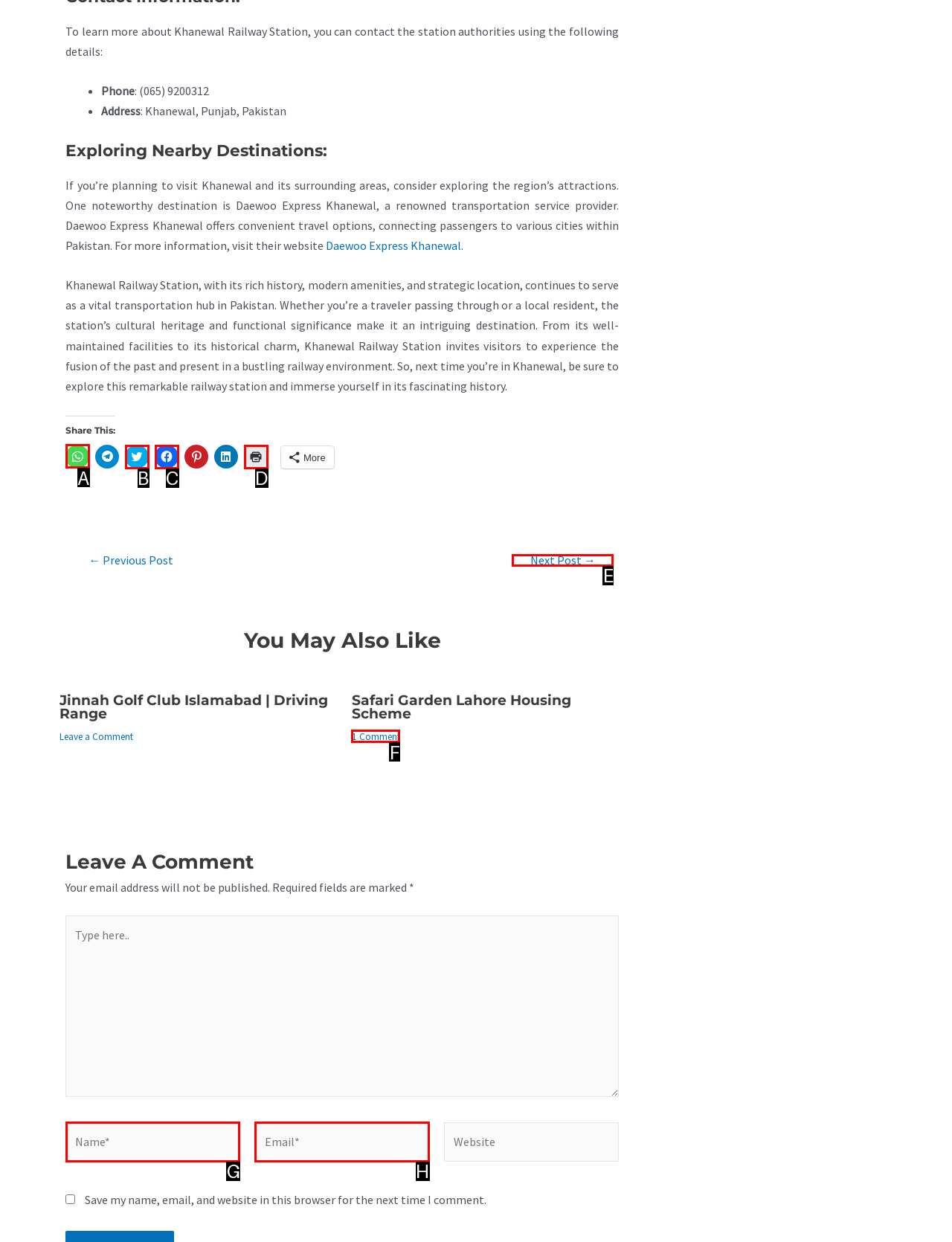To complete the task: Click to share on WhatsApp, which option should I click? Answer with the appropriate letter from the provided choices.

A